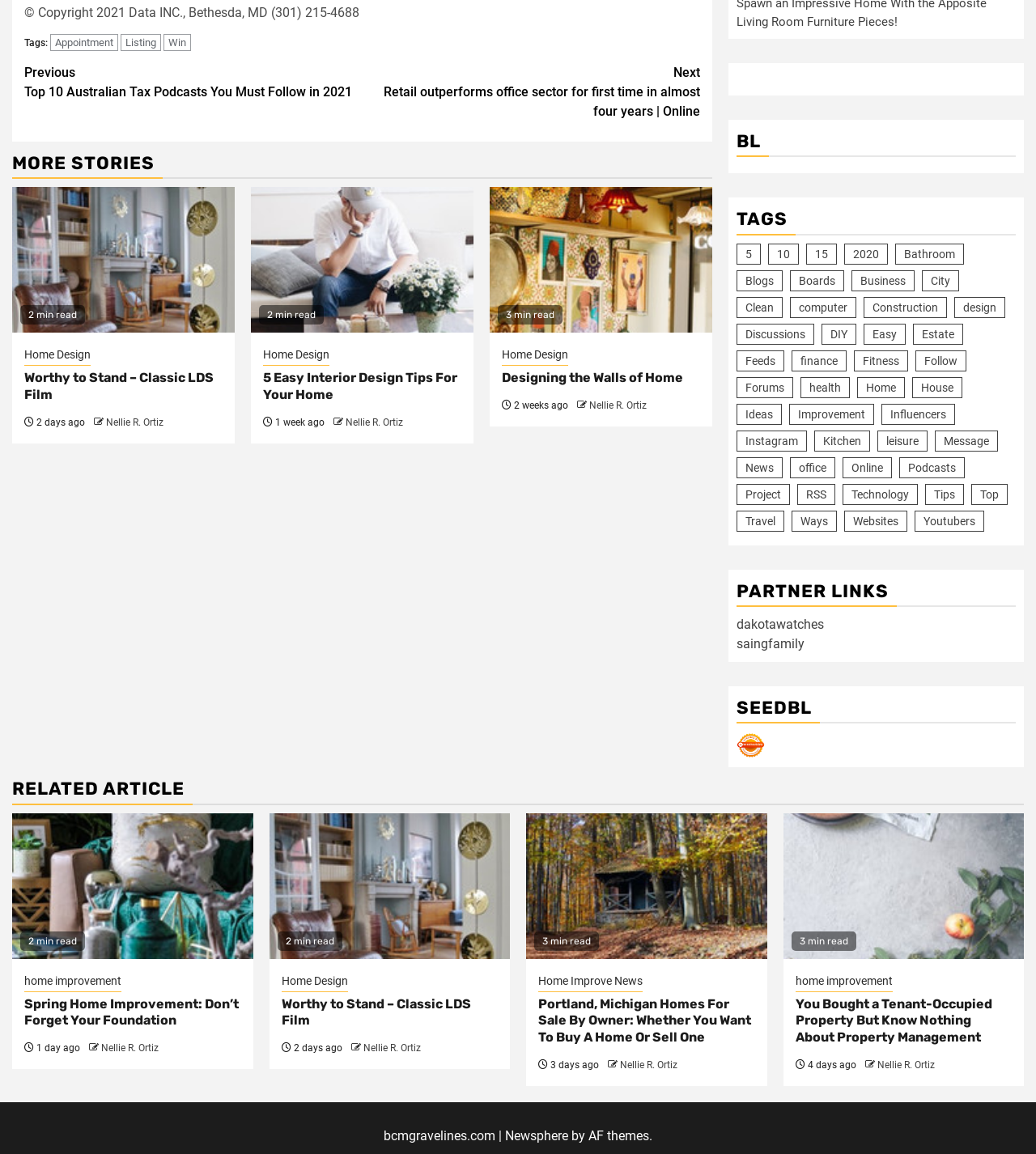Use a single word or phrase to answer the question:
How many items are in the 'Home' category?

152 items